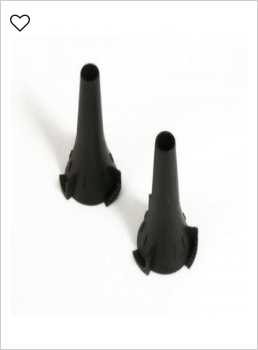Use a single word or phrase to answer the question: 
What is the purpose of the black coloration of the specula?

Reducing glare